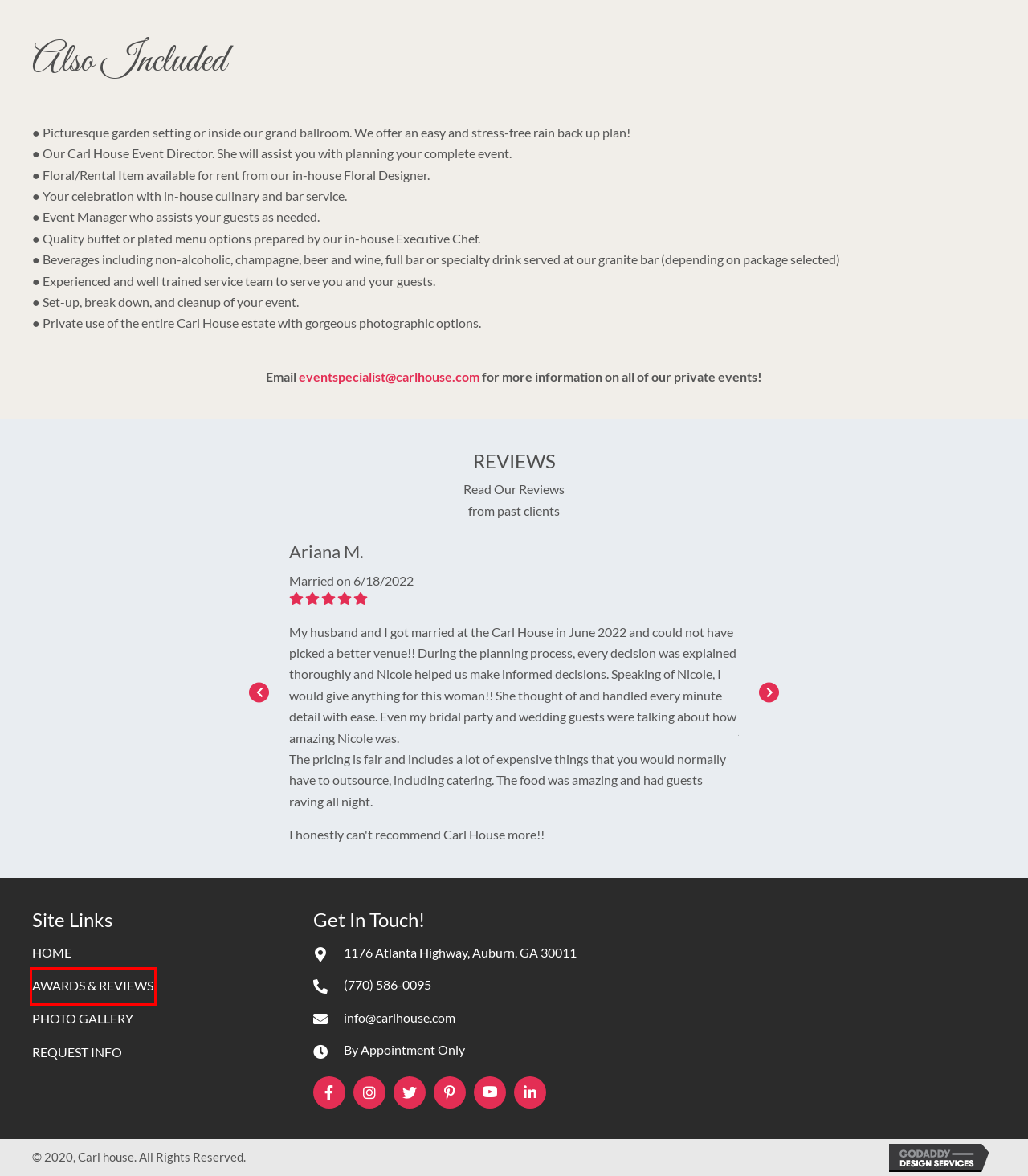You are given a screenshot of a webpage with a red rectangle bounding box around an element. Choose the best webpage description that matches the page after clicking the element in the bounding box. Here are the candidates:
A. Carl house | Private Planning Session | North of Atlanta
B. Weddings | Full Service Venue at Carl House
C. Carl House | Photos and Videos of Carl House
D. Carl House Experience - Carl house
E. Carl house | Best of Weddings | North of Atlanta
F. Weddings and Private Events Auburn, GA | Carl House
G. About | Vintage Events Venue, Private Gardens, Carl House
H. Services | Flowers, Rentals, and Wedding Planning Carl House

E